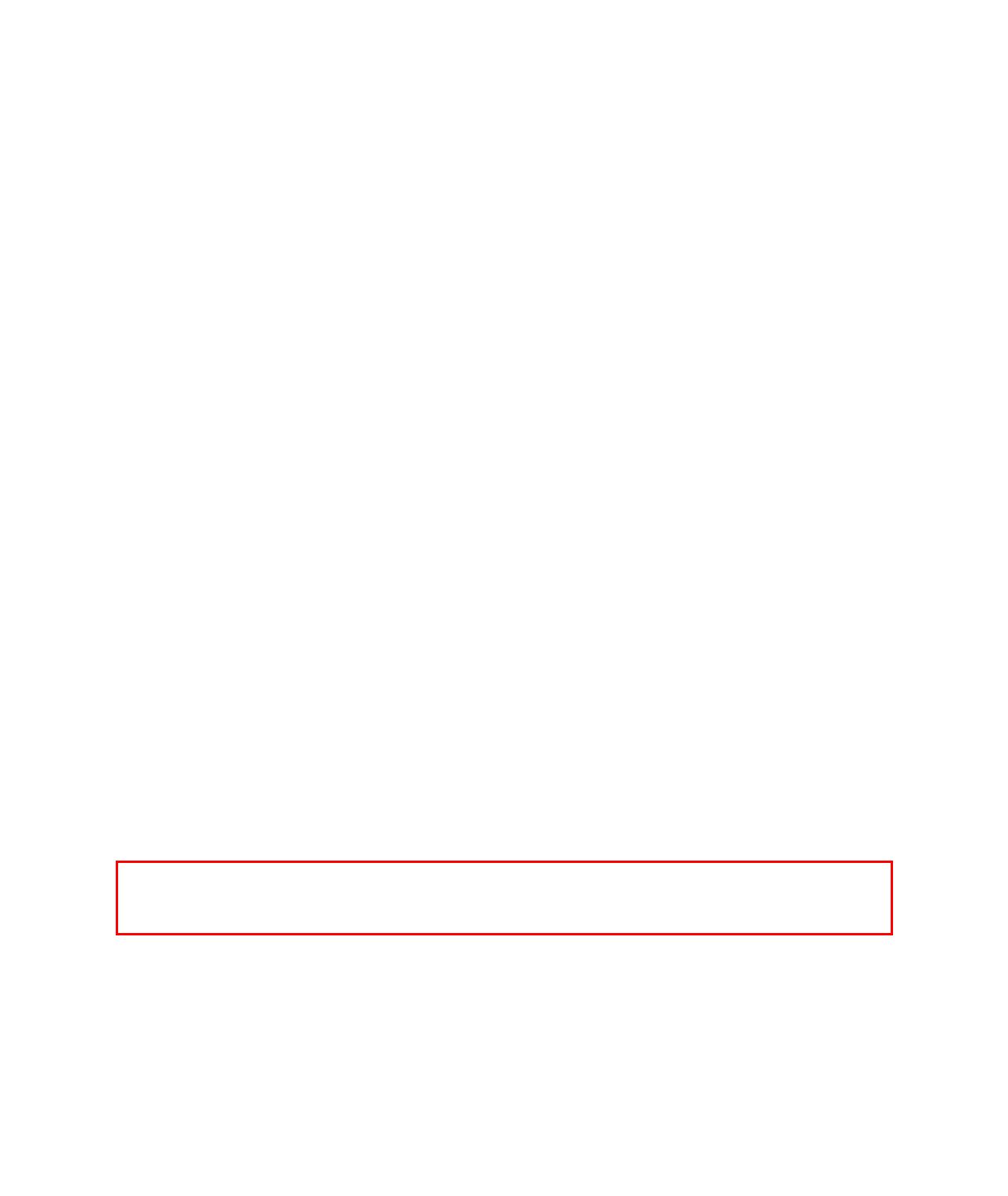Look at the screenshot of the webpage, locate the red rectangle bounding box, and generate the text content that it contains.

e. Marketing e-mails and communications We will also use your data to send you marketing materials and newsletters relating to our website, products, services and events, but only where you have consented to this through the appropriate setting in your website account, and you have not withdrawn your consent. You may change your consent by adjusting the appropriate setting or informing us through our contact details in this policy.